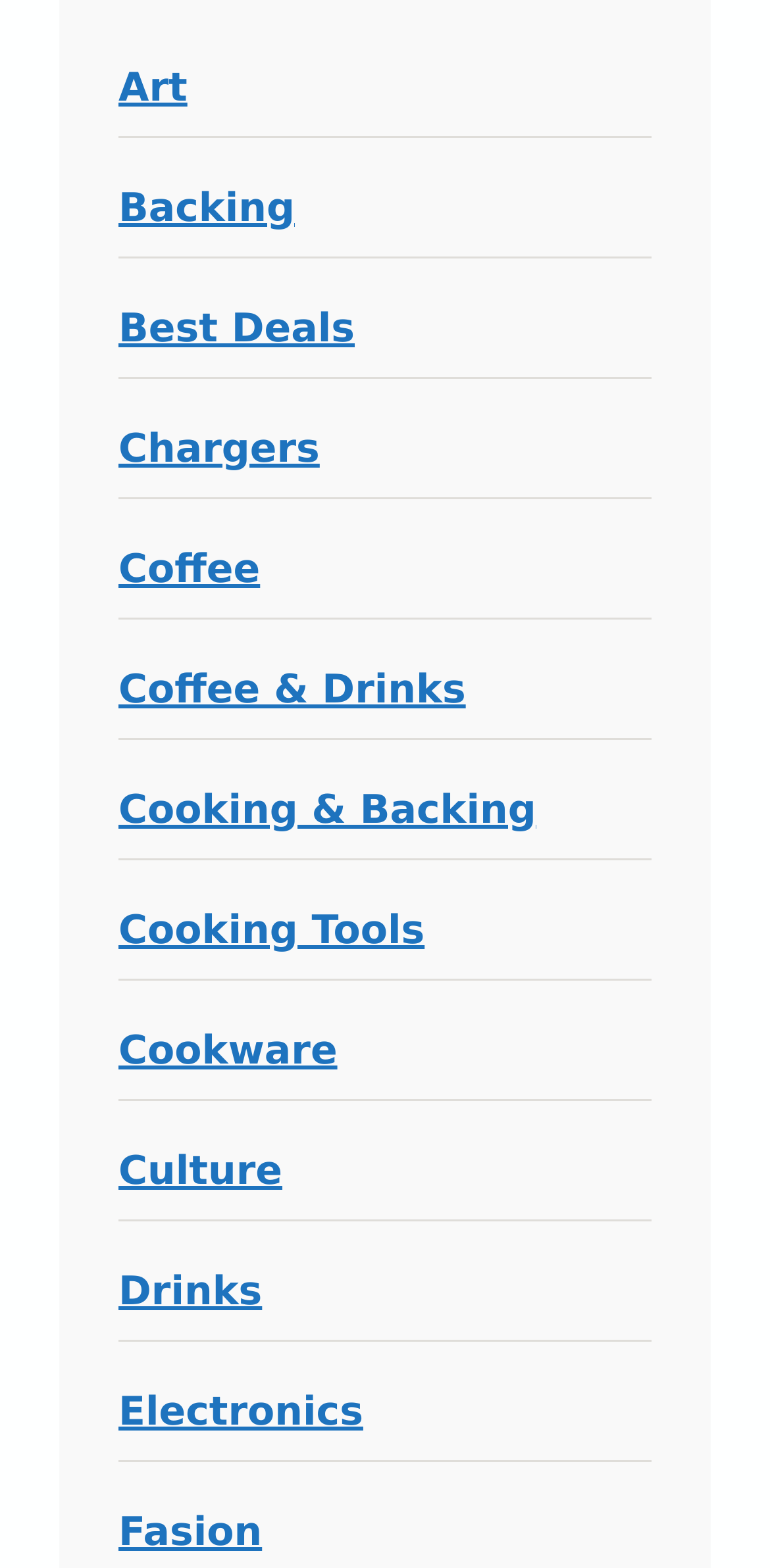Determine the bounding box coordinates of the clickable element to achieve the following action: 'Click the Marshall B. Ketchum University logo'. Provide the coordinates as four float values between 0 and 1, formatted as [left, top, right, bottom].

None